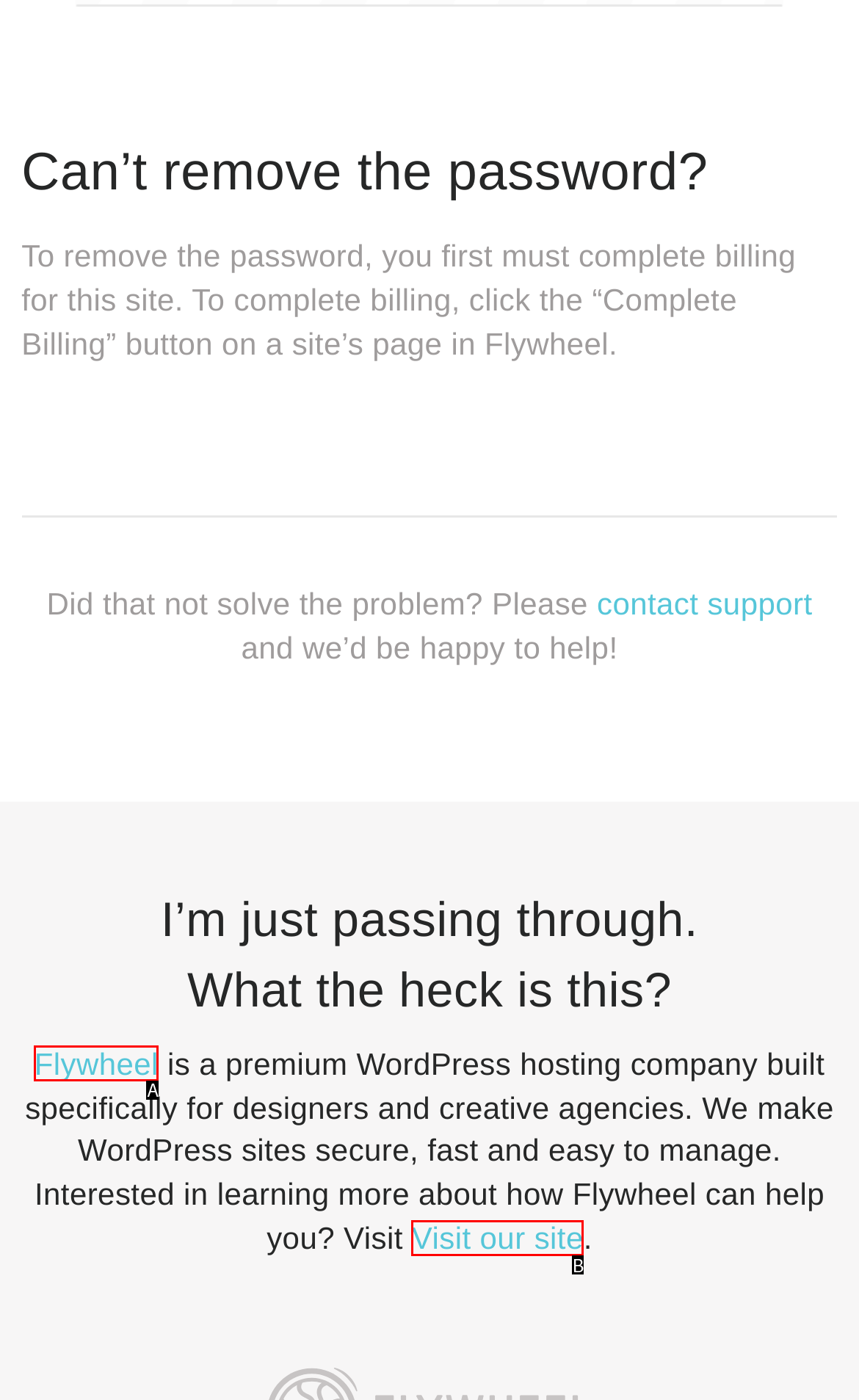Select the HTML element that corresponds to the description: Visit our site. Answer with the letter of the matching option directly from the choices given.

B